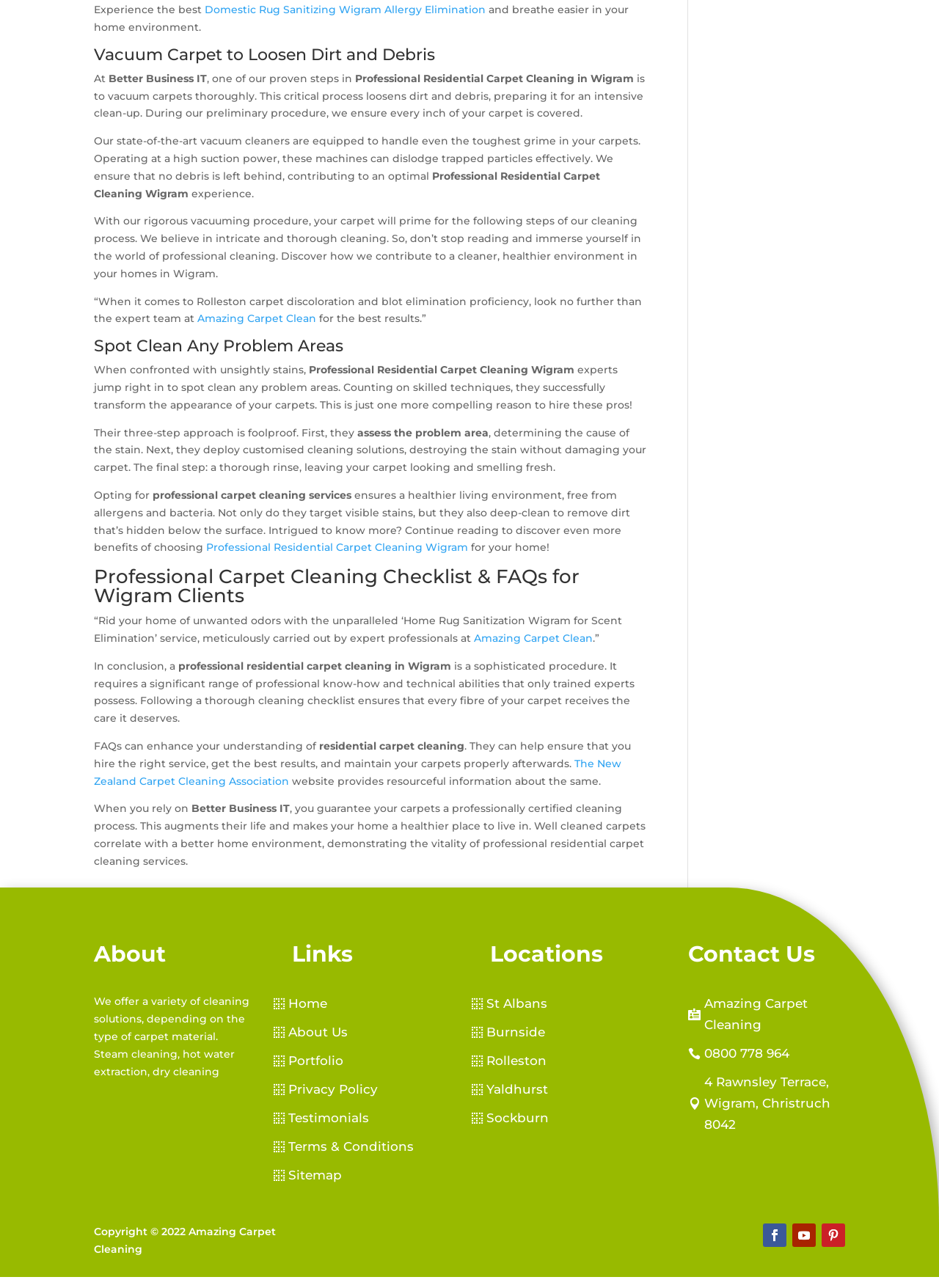Locate the bounding box coordinates of the clickable part needed for the task: "Learn about 'Spot Clean Any Problem Areas'".

[0.1, 0.263, 0.689, 0.281]